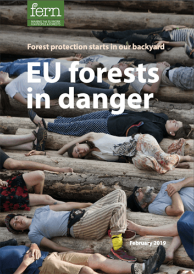Elaborate on all the elements present in the image.

The image features the cover of a report titled "EU forests in danger," published in February 2019 by Fern. The design portrays a poignant visual narrative, with several individuals lying on log piles, symbolizing vulnerability and the pressing need for forest protection. The bold title "EU forests in danger" is prominently displayed in white font, drawing immediate attention to the critical message of the report. Below the title, a subtitle reads "Forest protection starts in our backyard," emphasizing the personal responsibility and local actions necessary to safeguard these vital ecosystems.